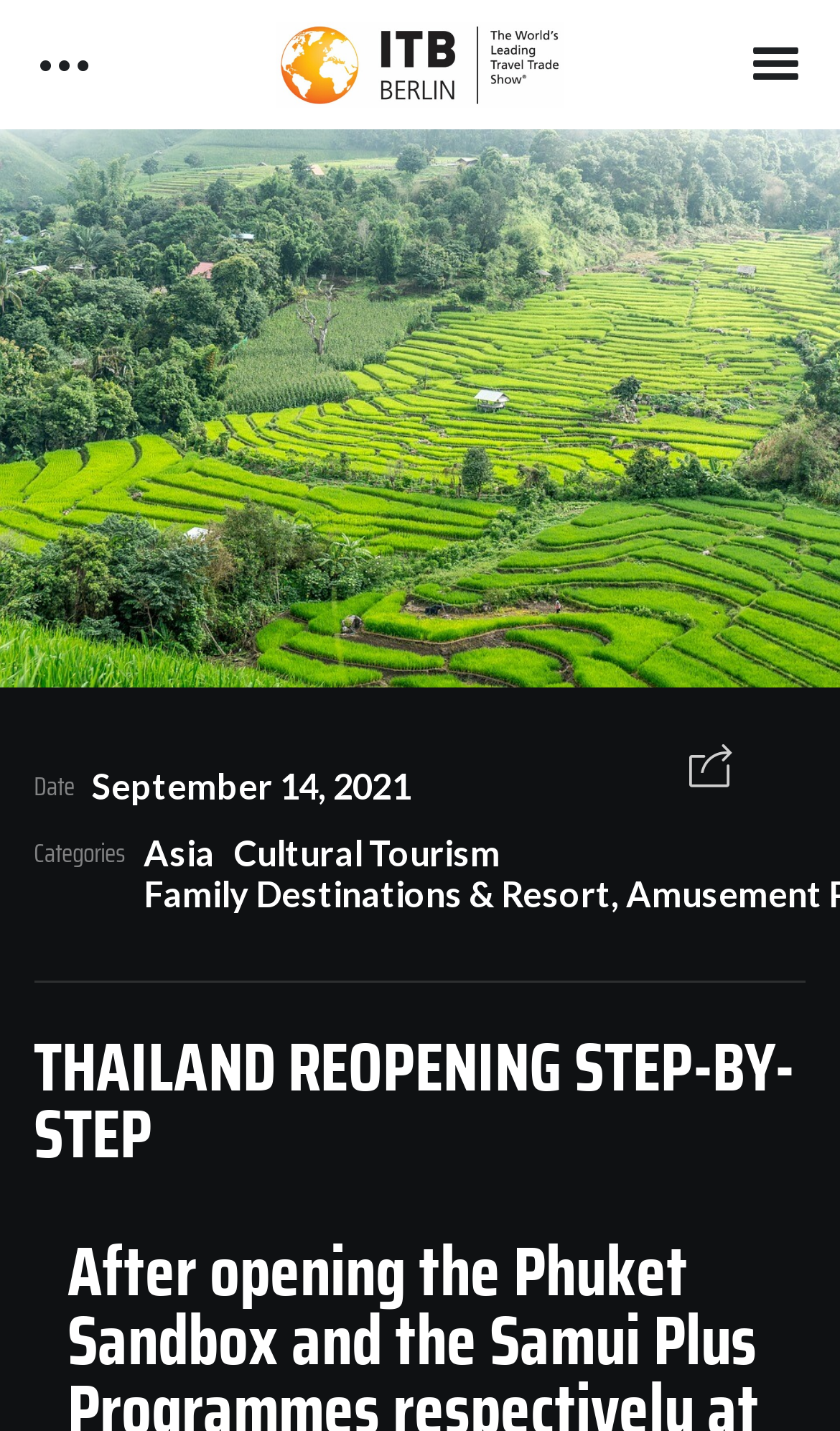Identify the bounding box coordinates of the clickable section necessary to follow the following instruction: "Click the logo". The coordinates should be presented as four float numbers from 0 to 1, i.e., [left, top, right, bottom].

[0.303, 0.0, 0.697, 0.09]